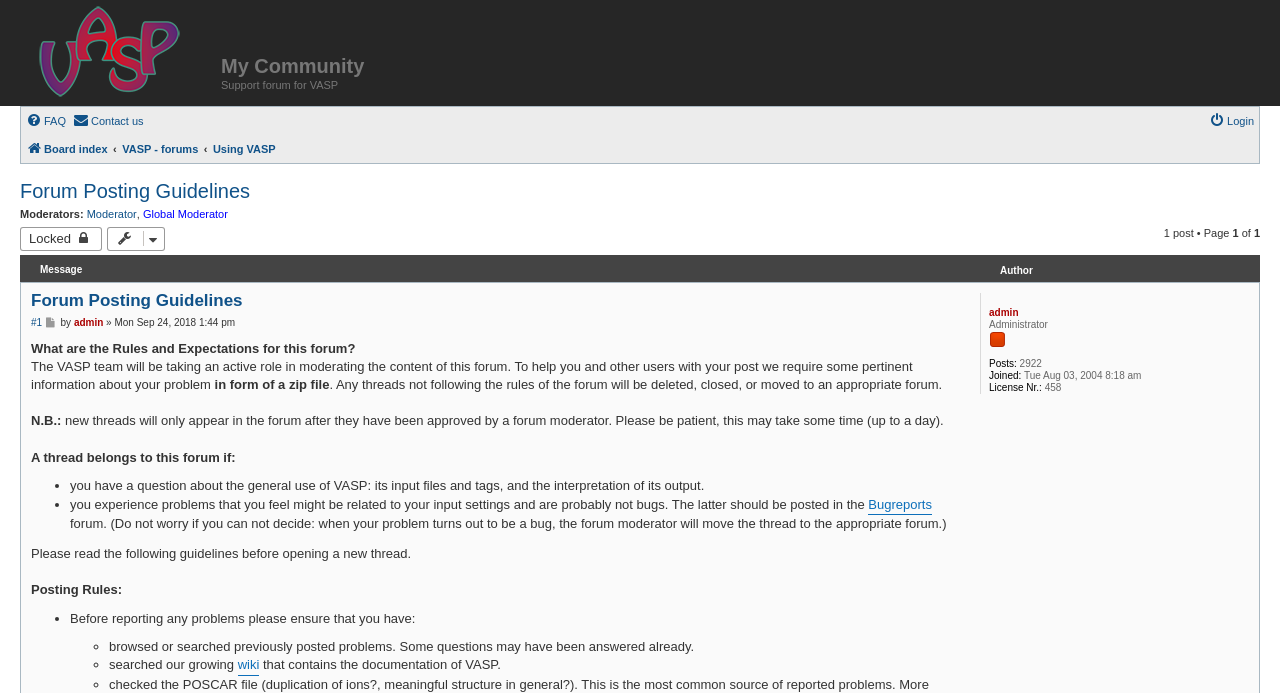Determine the bounding box coordinates of the UI element described below. Use the format (top-left x, top-left y, bottom-right x, bottom-right y) with floating point numbers between 0 and 1: Locked

[0.016, 0.328, 0.079, 0.363]